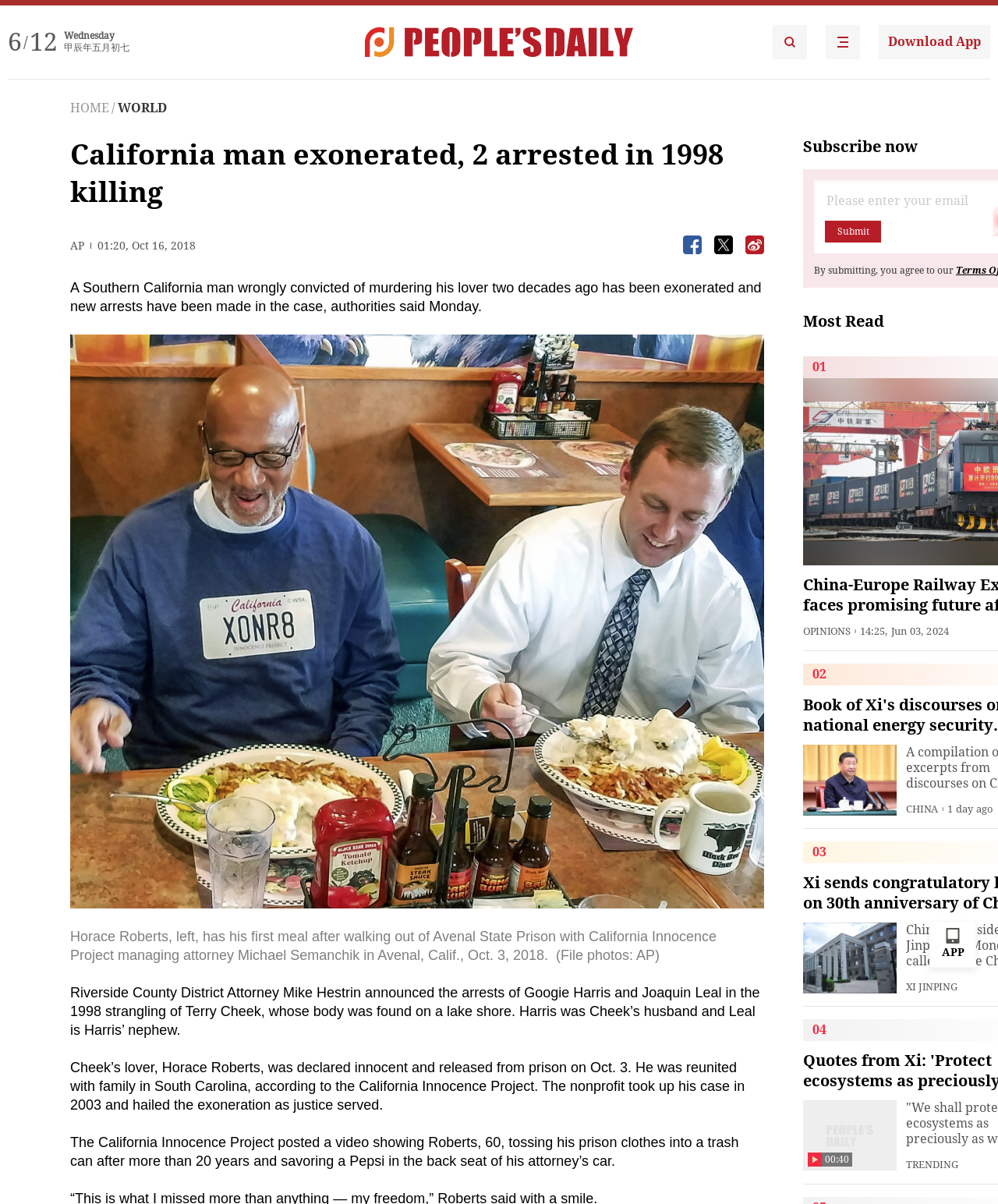What is the name of the project that took up Horace Roberts' case?
Answer the question with a thorough and detailed explanation.

The answer can be found in the text 'Cheek’s lover, Horace Roberts, was declared innocent and released from prison on Oct. 3. He was reunited with family in South Carolina, according to the California Innocence Project.' where the California Innocence Project is mentioned as the project that took up Horace Roberts' case.